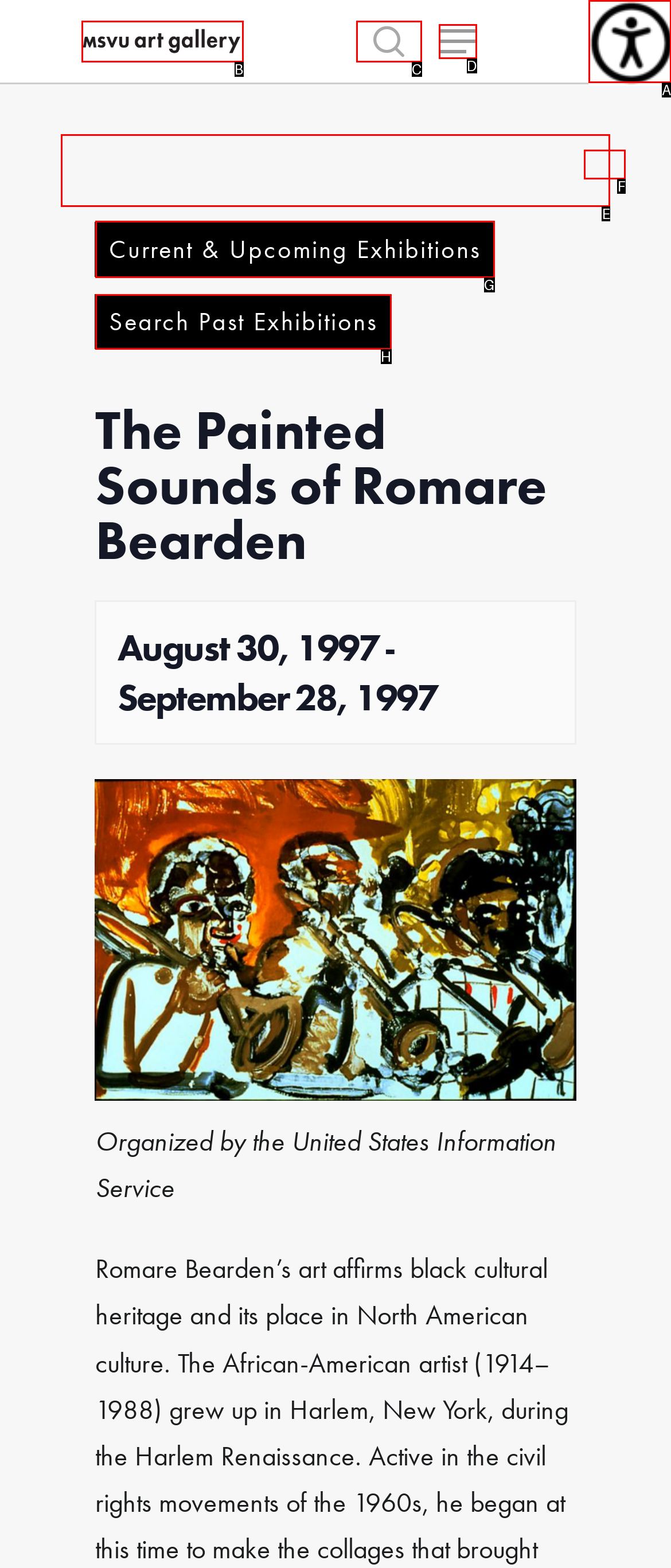Which option should be clicked to execute the following task: view current and upcoming exhibitions? Respond with the letter of the selected option.

G